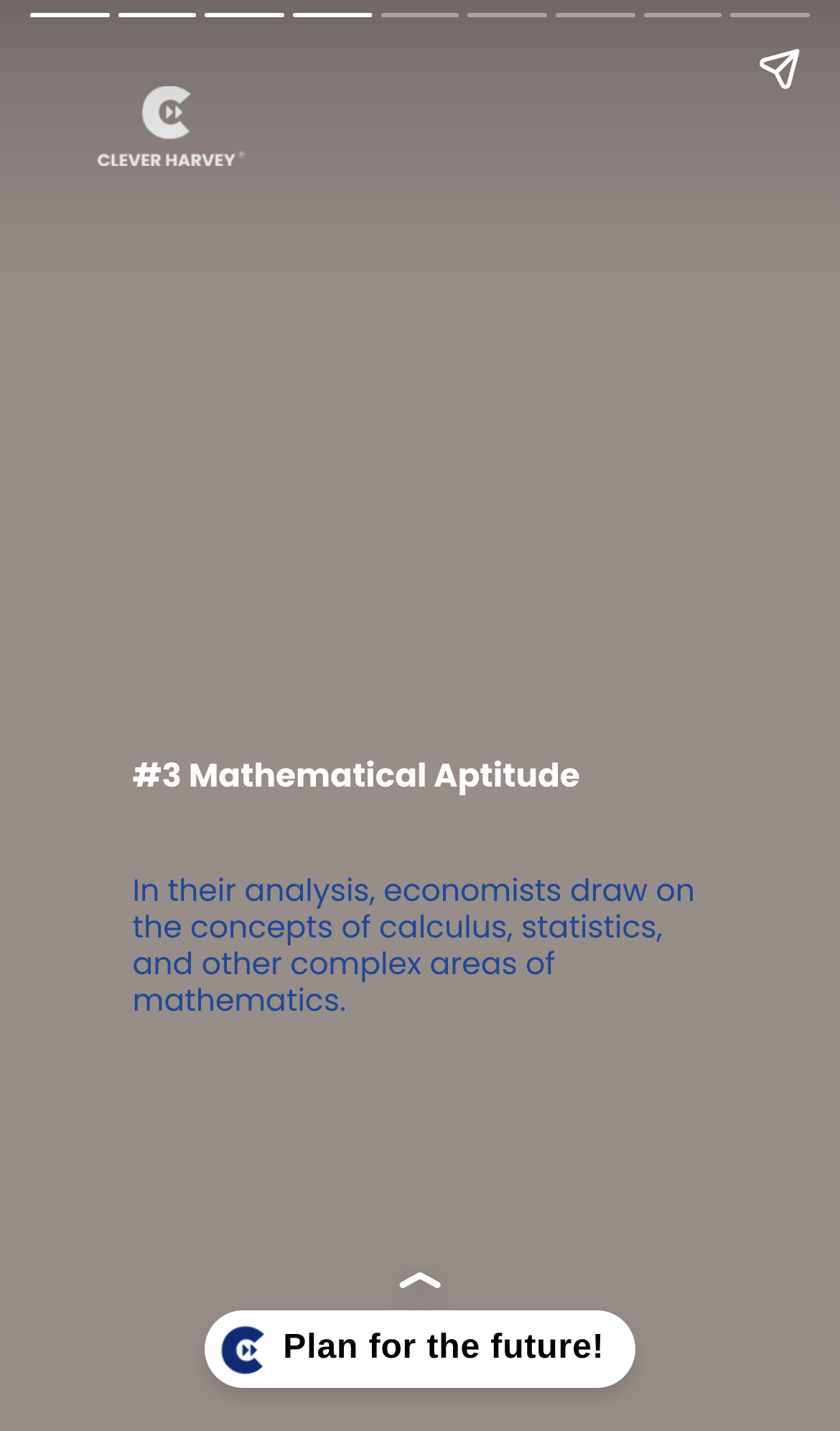Give a succinct answer to this question in a single word or phrase: 
What is the purpose of the 'Plan for the future!' button?

To plan for the future